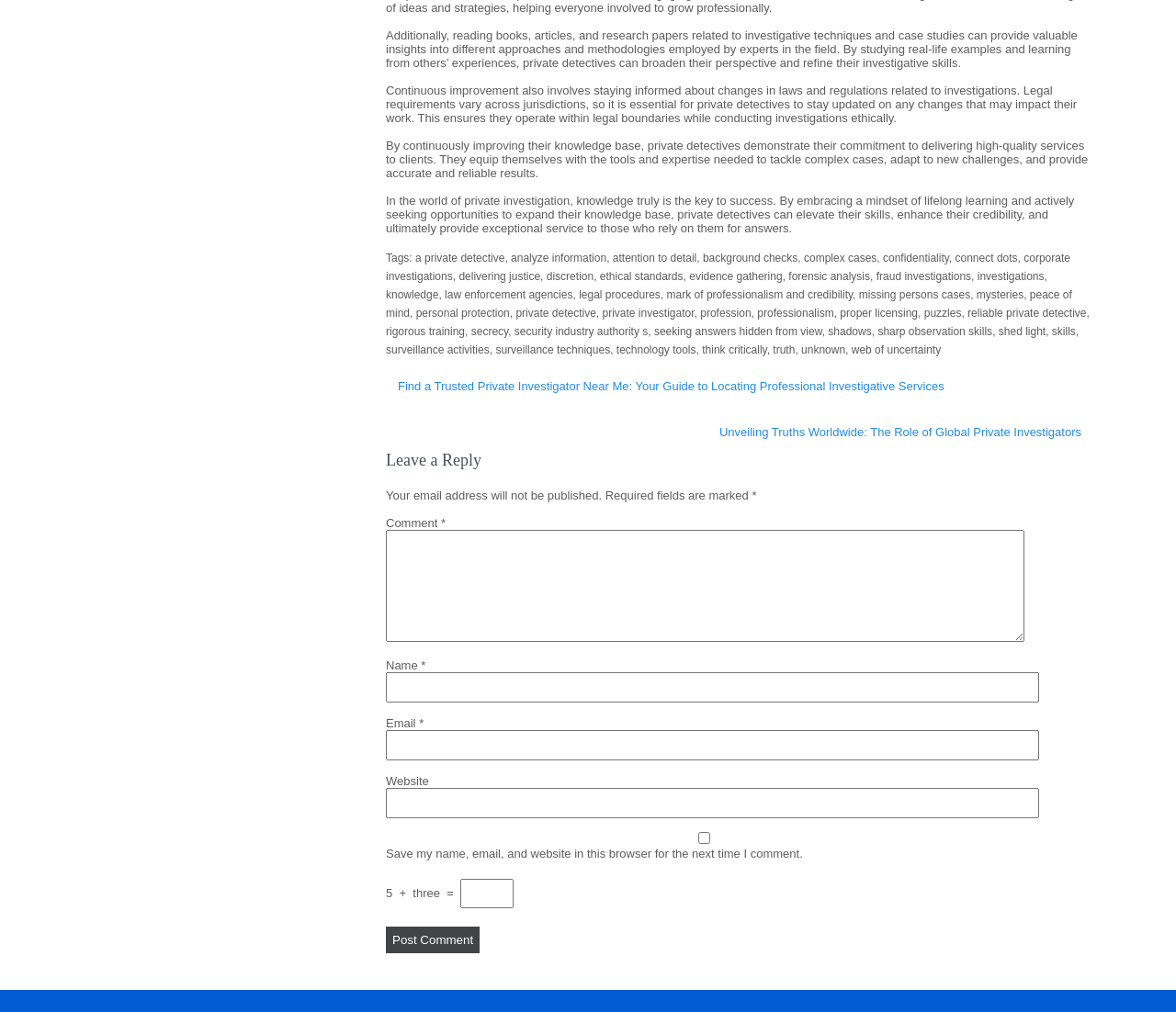Please provide a comprehensive response to the question based on the details in the image: What is the purpose of studying real-life examples and learning from others' experiences?

According to the webpage, 'By studying real-life examples and learning from others’ experiences, private detectives can broaden their perspective and refine their investigative skills.' This shows that the purpose of studying real-life examples and learning from others' experiences is to broaden one's perspective and refine their investigative skills.